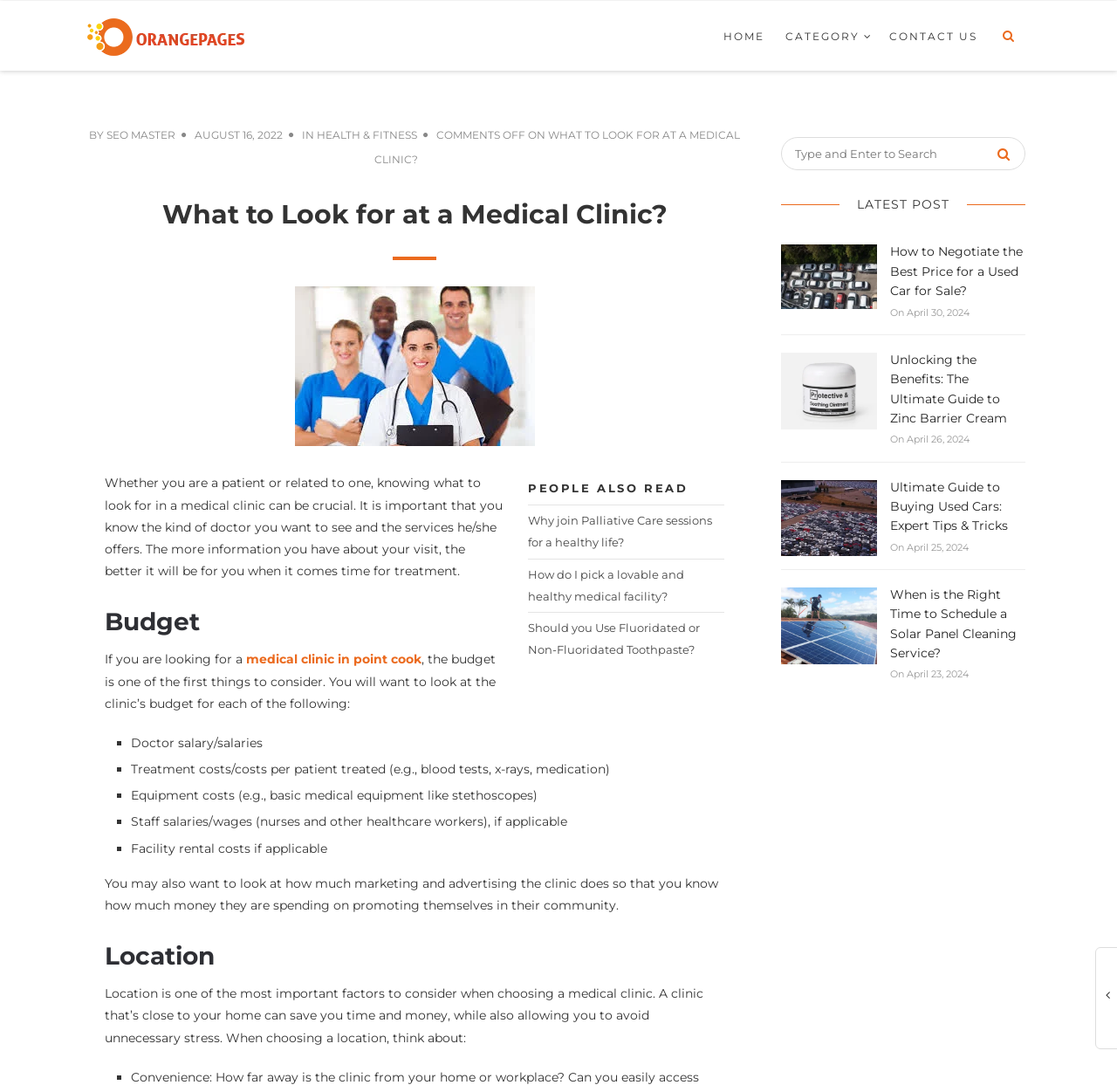What are some of the costs to consider in a medical clinic's budget?
Using the image as a reference, answer the question in detail.

The article lists some of the costs to consider in a medical clinic's budget, including doctor salary/salaries, treatment costs/costs per patient treated, equipment costs, staff salaries/wages, and facility rental costs.